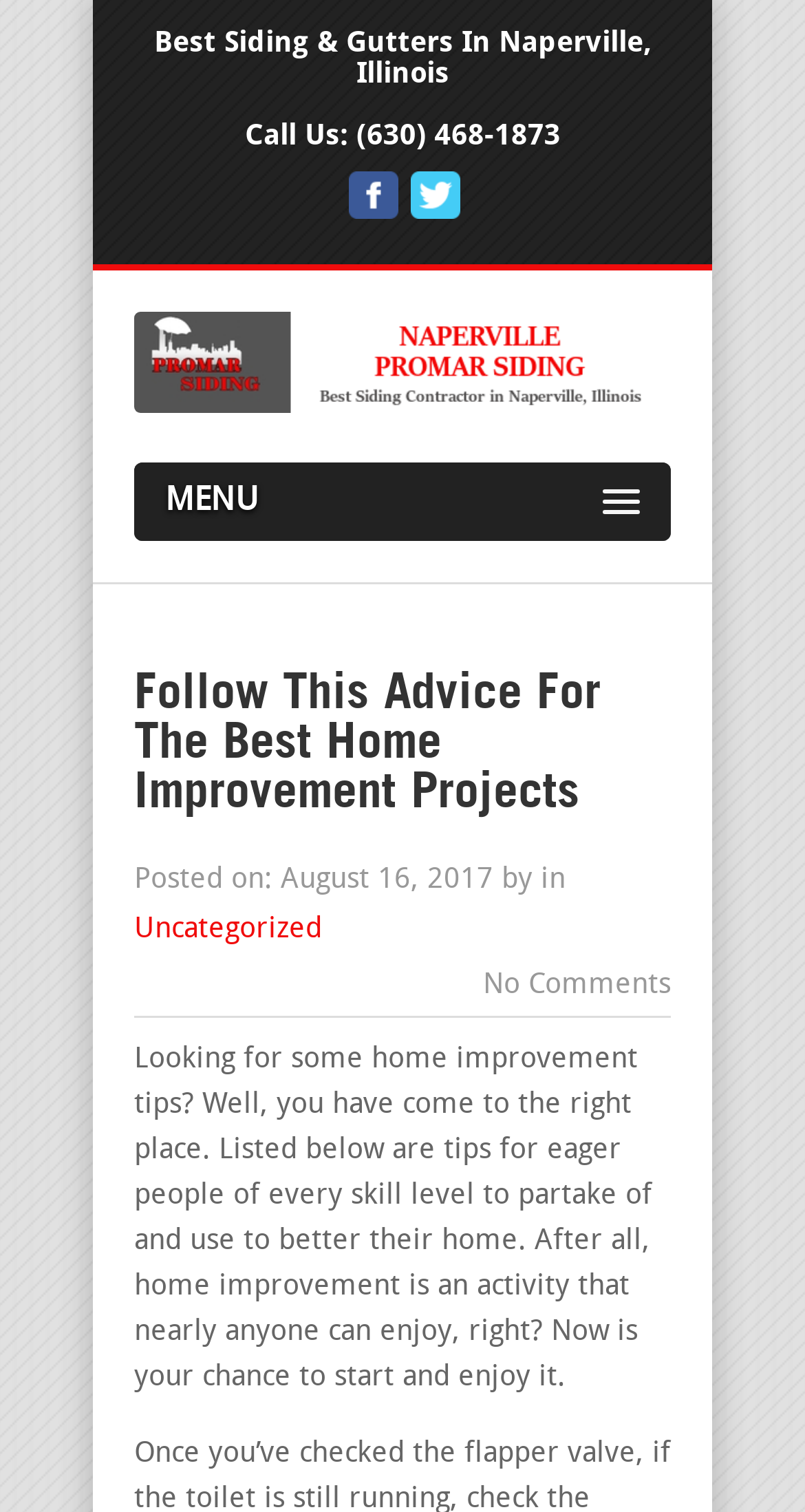Summarize the webpage with a detailed and informative caption.

The webpage is about home improvement tips and projects. At the top, there is a heading that reads "Best Siding & Gutters In Naperville, Illinois". Below this, there is a section with a phone number "(630) 468-1873" and two social media links. 

To the right of this section, there is a logo of "Naperville Promar Siding" with a link to the company's website. Below the logo, there is a menu link labeled "MENU". 

The main content of the webpage starts with a heading that reads "Follow This Advice For The Best Home Improvement Projects". Below this, there is a paragraph that provides an introduction to home improvement, stating that it is an activity that anyone can enjoy and that the webpage will provide tips for people of every skill level. 

On the right side of the main content, there is a section that displays the date the article was posted, "August 16, 2017", and a link to the category "Uncategorized". Below this, there is a note that says "No Comments".